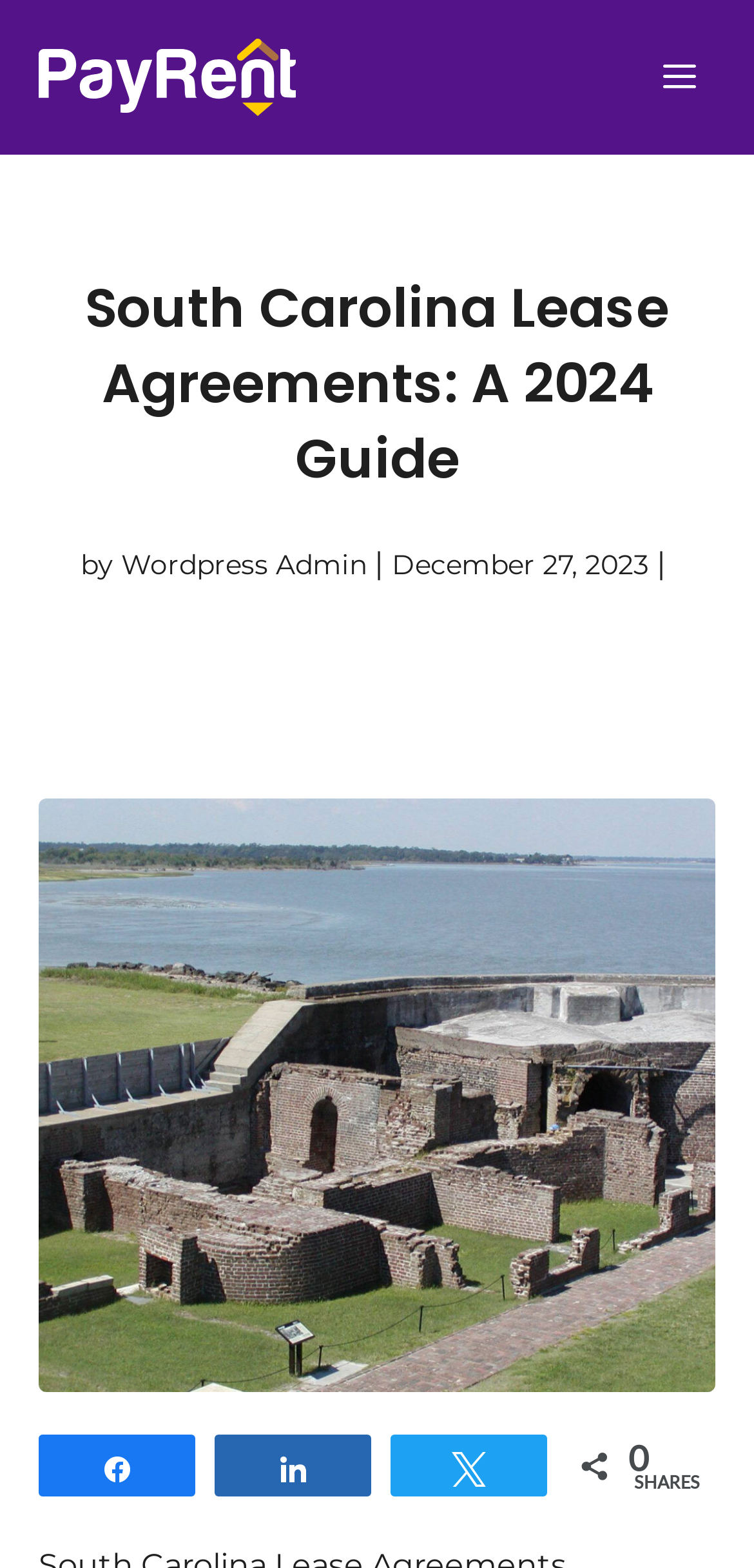Give an extensive and precise description of the webpage.

The webpage is about South Carolina Lease Agreements, providing a 2024 guide for seamless rentals. At the top left corner, there is a link to "PayRent" accompanied by an image with the same name. Next to it, on the top right corner, is a button labeled "Menu" that controls the mobile menu.

Below the top section, a prominent heading reads "South Carolina Lease Agreements: A 2024 Guide". Underneath the heading, there are three lines of text: "by Wordpress Admin", a separator, and a timestamp "December 27, 2023".

Taking up most of the page is a large image of a South Carolina landmark, situated below the heading and text section. At the bottom of the page, there are three social media links: "k Share", "Share", and "N Tweet", aligned horizontally. To the right of these links, the text "SHARES" is displayed.